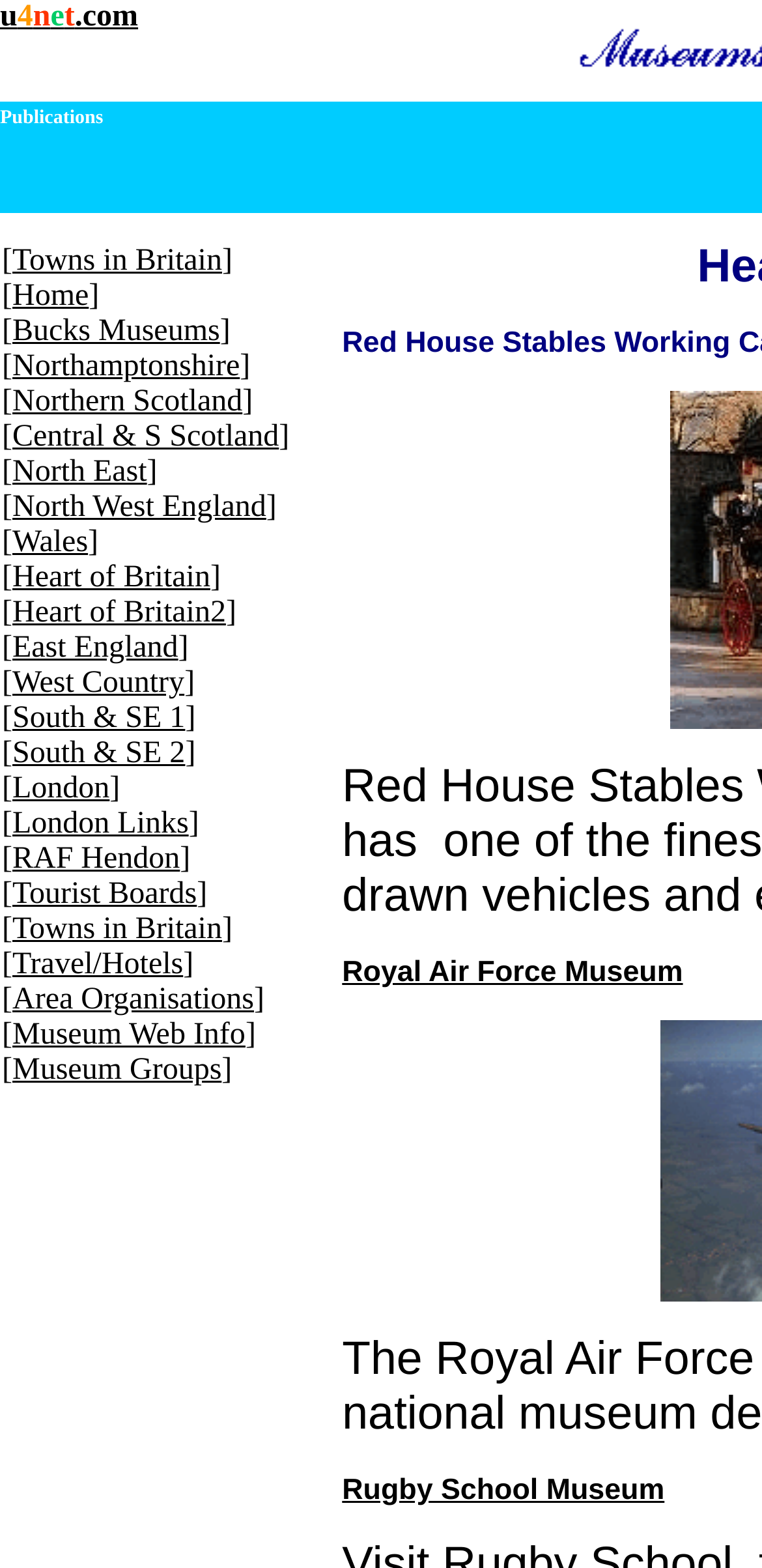How many table rows are there in the second table?
Using the image, respond with a single word or phrase.

2